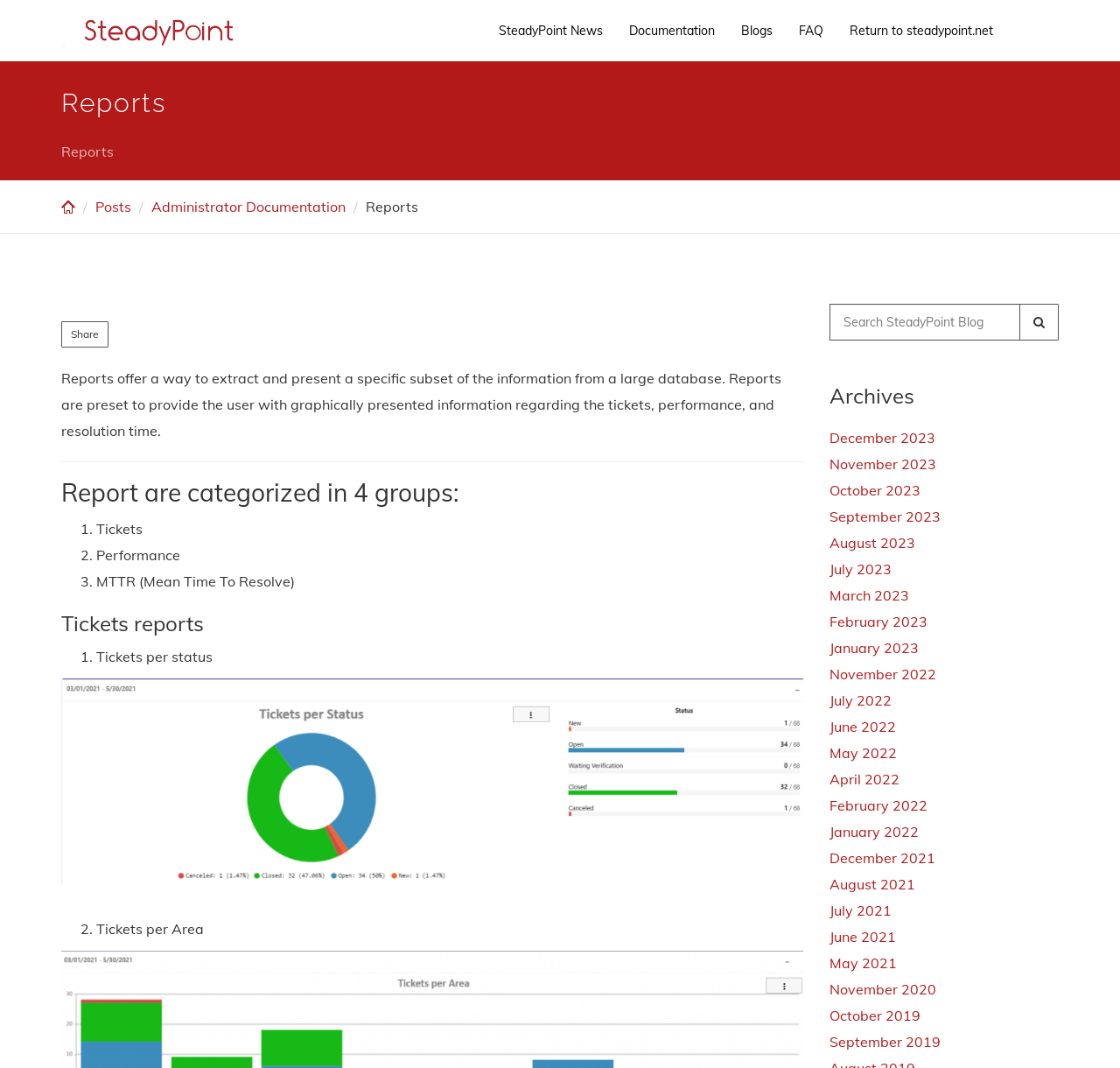What is the first type of tickets report?
Provide a one-word or short-phrase answer based on the image.

Tickets per status